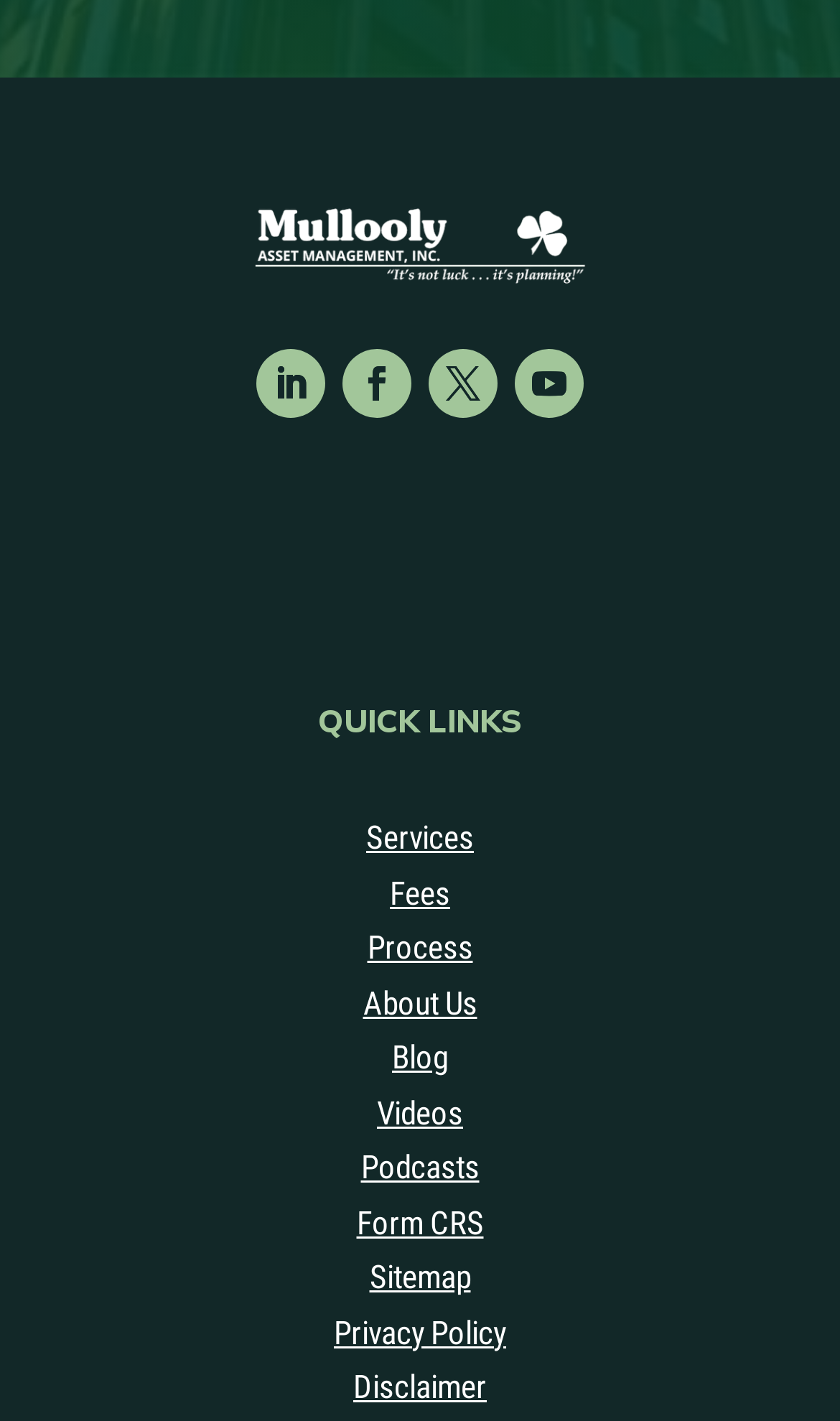Answer the question using only one word or a concise phrase: How many icons are in the top navigation bar?

4